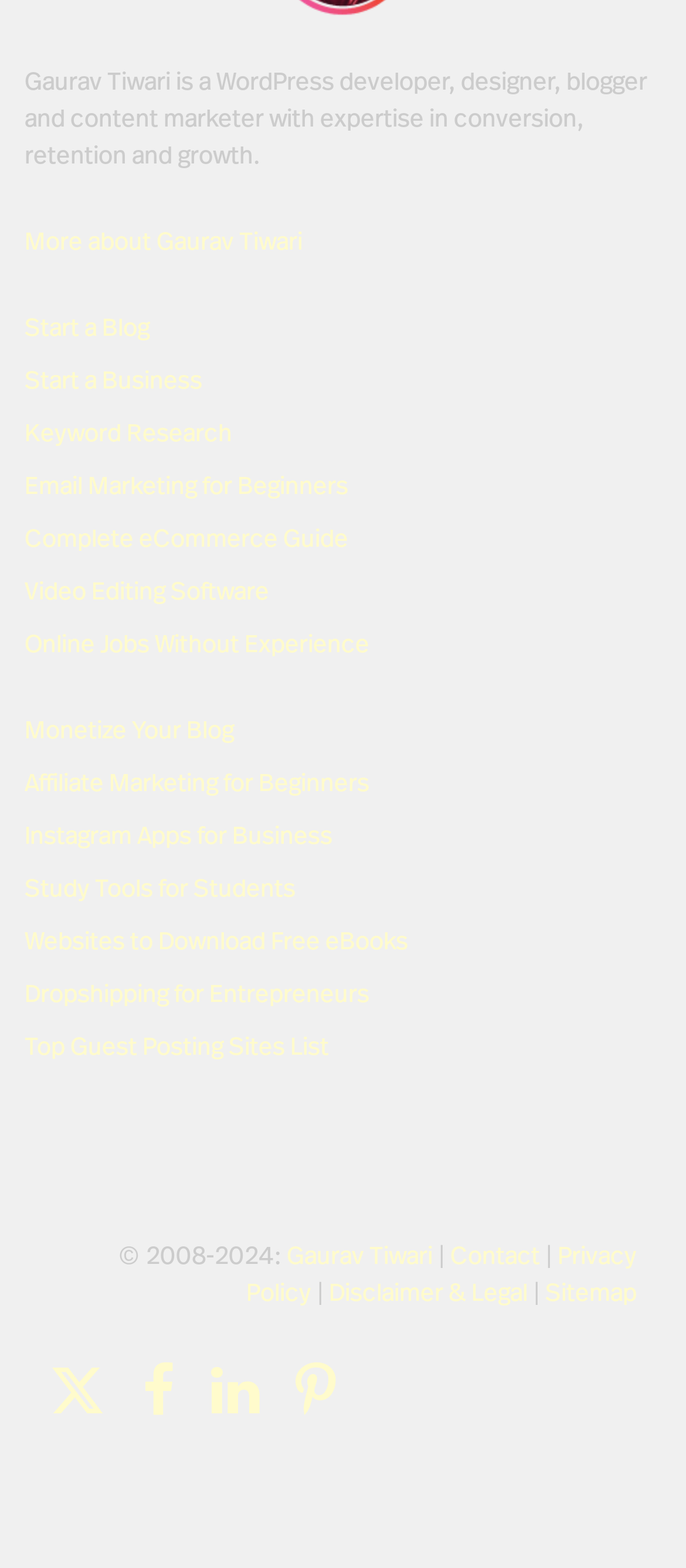Pinpoint the bounding box coordinates of the clickable area needed to execute the instruction: "Contact Gaurav Tiwari". The coordinates should be specified as four float numbers between 0 and 1, i.e., [left, top, right, bottom].

[0.656, 0.794, 0.787, 0.81]